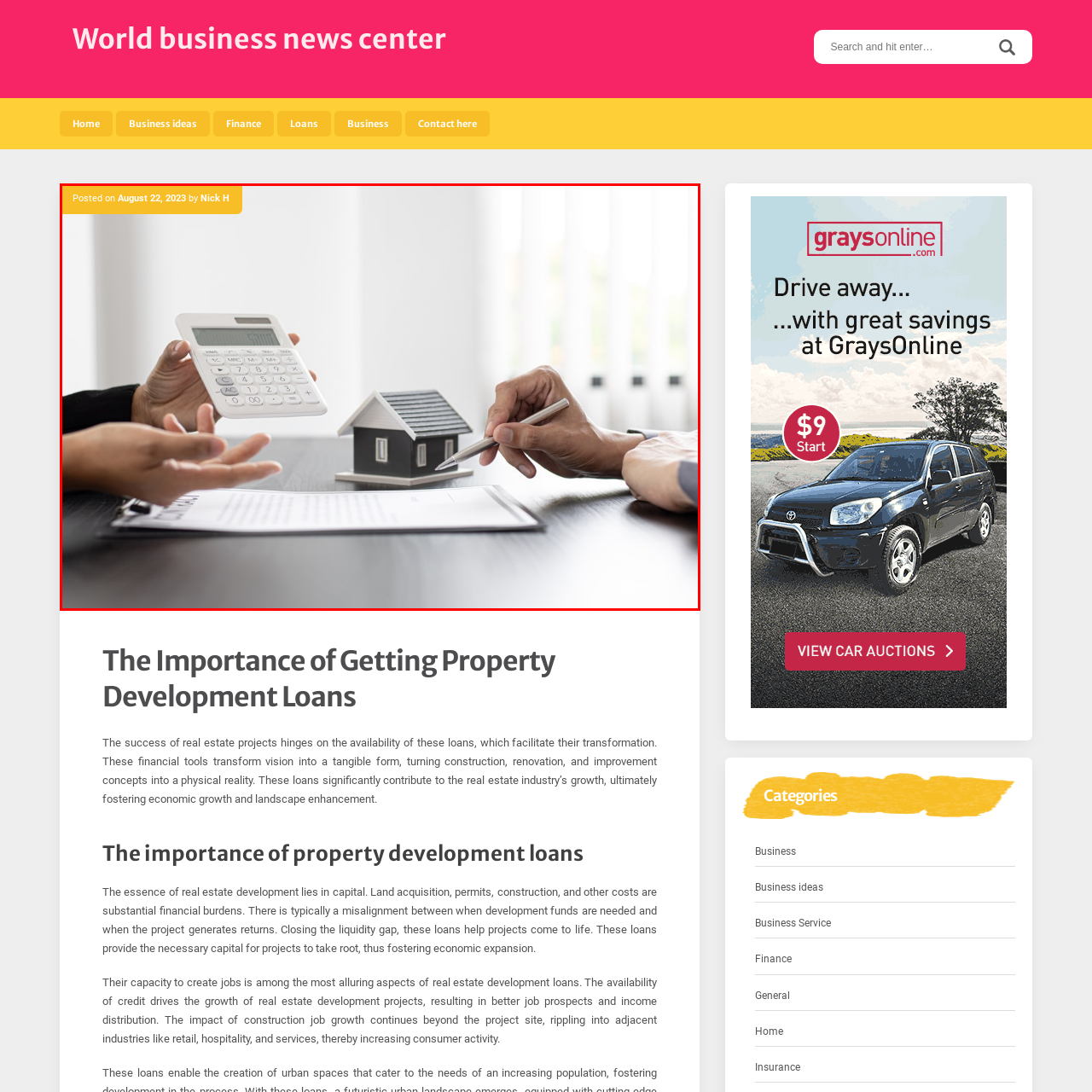Offer an in-depth caption for the image content enclosed by the red border.

This image depicts a financial consultation scene centered around property development. In the foreground, two hands—one holding a calculator and the other holding a pen—gesture over a document, implying a detailed discussion about financial details or loan agreements. A small model house sits prominently on the table, symbolizing the focus on real estate investment. Soft natural light filters through blinds in the background, creating an inviting atmosphere. This visual effectively captures the essence of negotiating property development loans, highlighting the crucial financial planning that underpins successful real estate projects. The image accompanies an article titled "The Importance of Getting Property Development Loans," posted on August 22, 2023, by Nick H, which emphasizes the significant role these loans play in facilitating construction and economic growth.